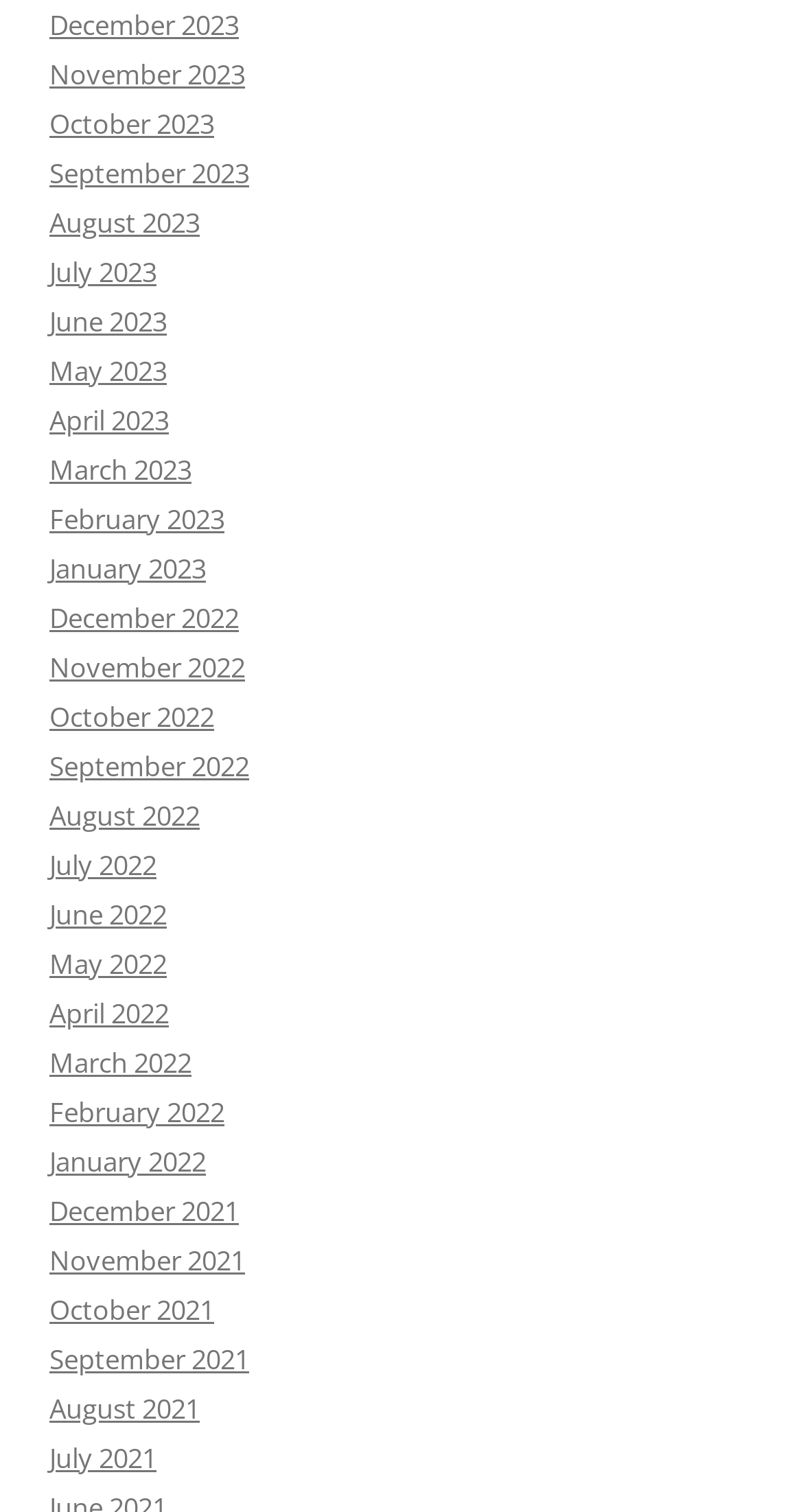Please identify the bounding box coordinates for the region that you need to click to follow this instruction: "View November 2022".

[0.062, 0.429, 0.305, 0.454]